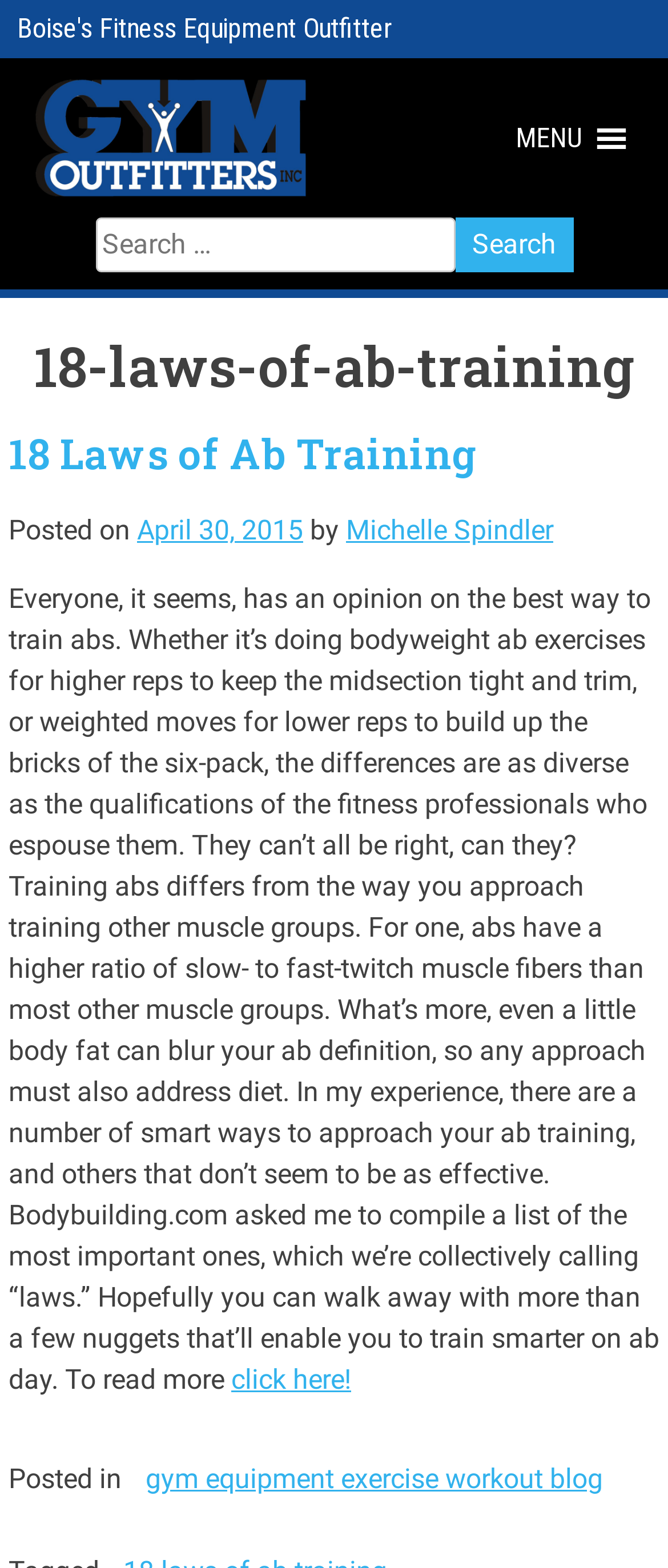For the element described, predict the bounding box coordinates as (top-left x, top-left y, bottom-right x, bottom-right y). All values should be between 0 and 1. Element description: MENUMENU

[0.772, 0.066, 0.872, 0.11]